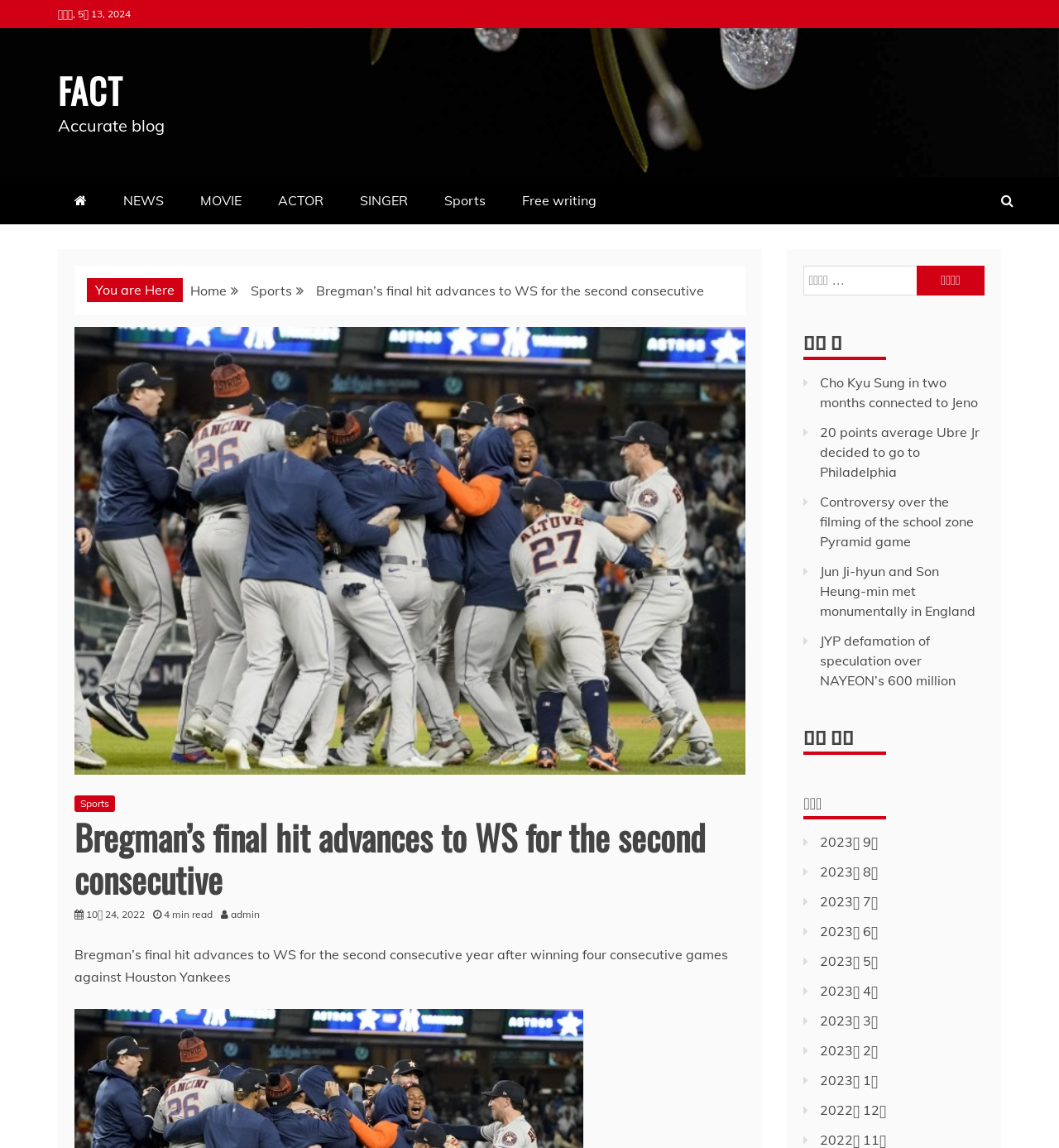Find the bounding box coordinates of the area that needs to be clicked in order to achieve the following instruction: "Check the latest comments". The coordinates should be specified as four float numbers between 0 and 1, i.e., [left, top, right, bottom].

[0.775, 0.63, 0.93, 0.658]